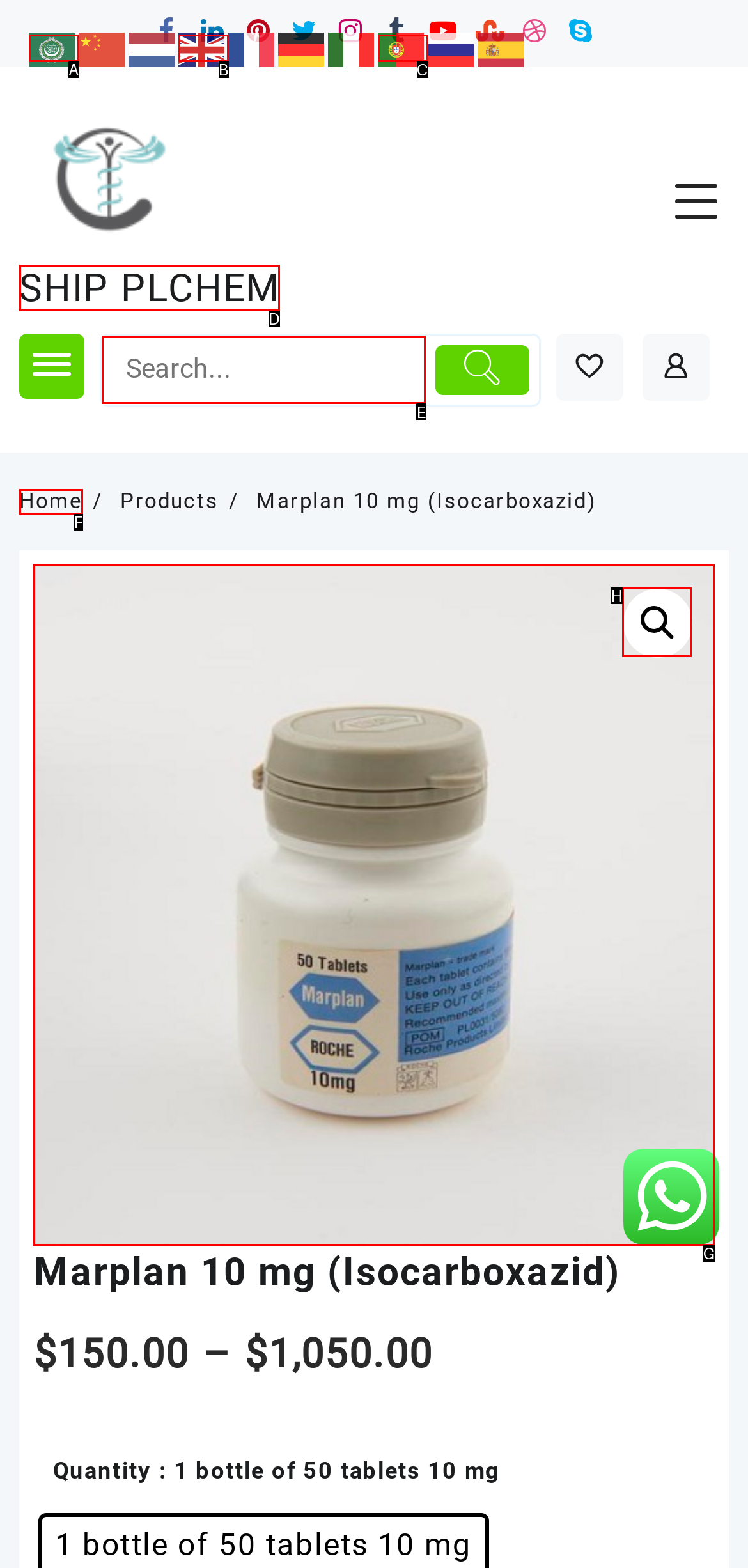From the options provided, determine which HTML element best fits the description: name="s" placeholder="Search..." title="Search". Answer with the correct letter.

E